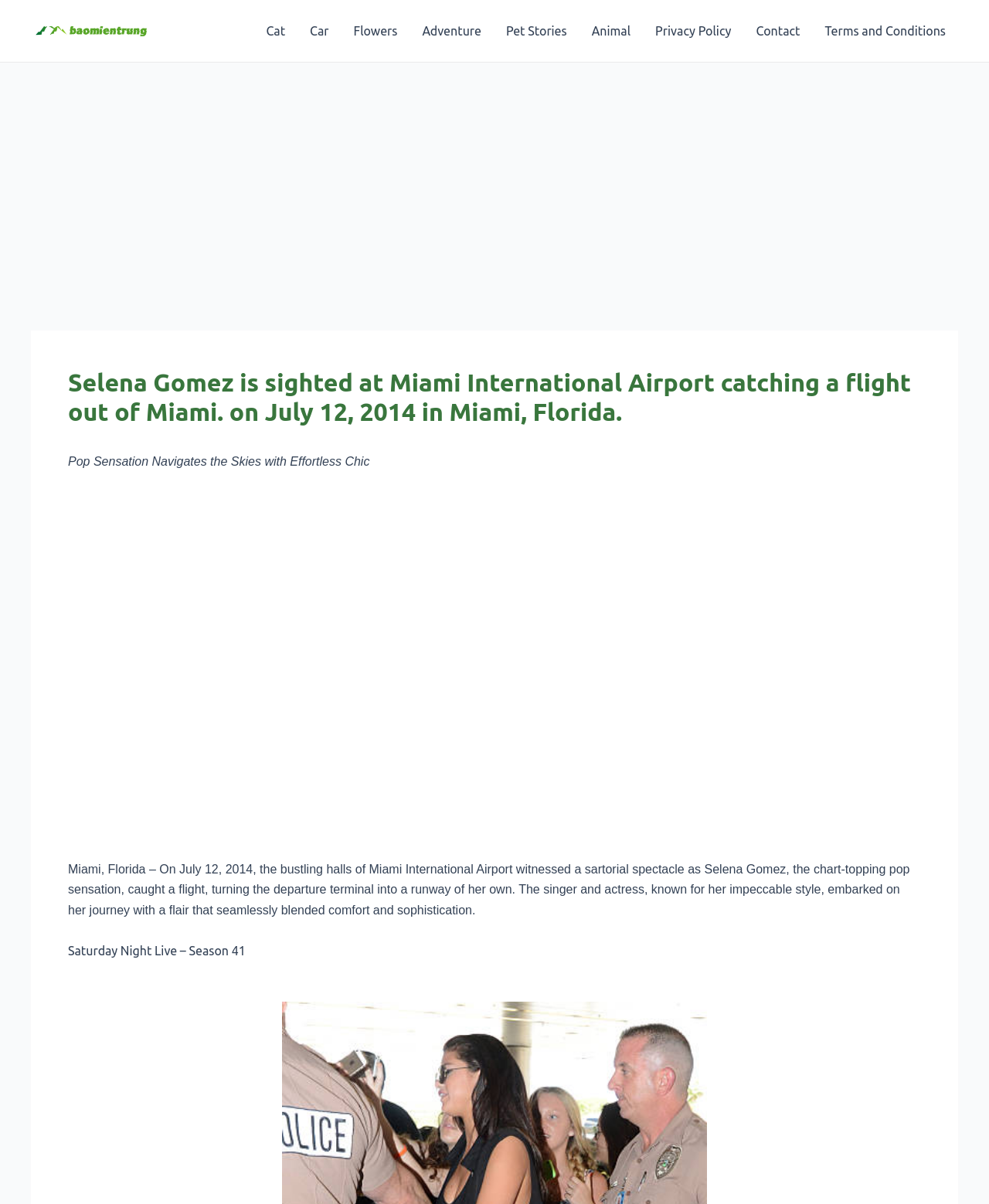Explain the webpage's design and content in an elaborate manner.

The webpage appears to be an article or news story about Selena Gomez's appearance at Miami International Airport. At the top of the page, there is a navigation menu with 9 links, including "Cat", "Car", "Flowers", and others, stretching across the top of the page. Below the navigation menu, there is a large header section that takes up about a quarter of the page, containing the title "Selena Gomez is sighted at Miami International Airport catching a flight out of Miami. on July 12, 2014 in Miami, Florida." 

Directly below the header, there is a smaller heading that reads "Pop Sensation Navigates the Skies with Effortless Chic". Following this, there is a paragraph of text that describes Selena Gomez's fashion sense and her appearance at the airport, taking up about a third of the page. 

To the left of the navigation menu, there is a small image with a link labeled "baomientrung". At the bottom of the page, there is a small section with the text "Saturday Night Live – Season 41", accompanied by a single non-breaking space character.